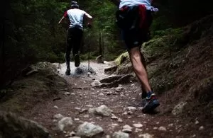Please analyze the image and provide a thorough answer to the question:
Is the forest in the image dense?

The caption describes the setting as a 'lush, green forest, characterized by dense foliage', which suggests that the forest is densely populated with trees and vegetation.